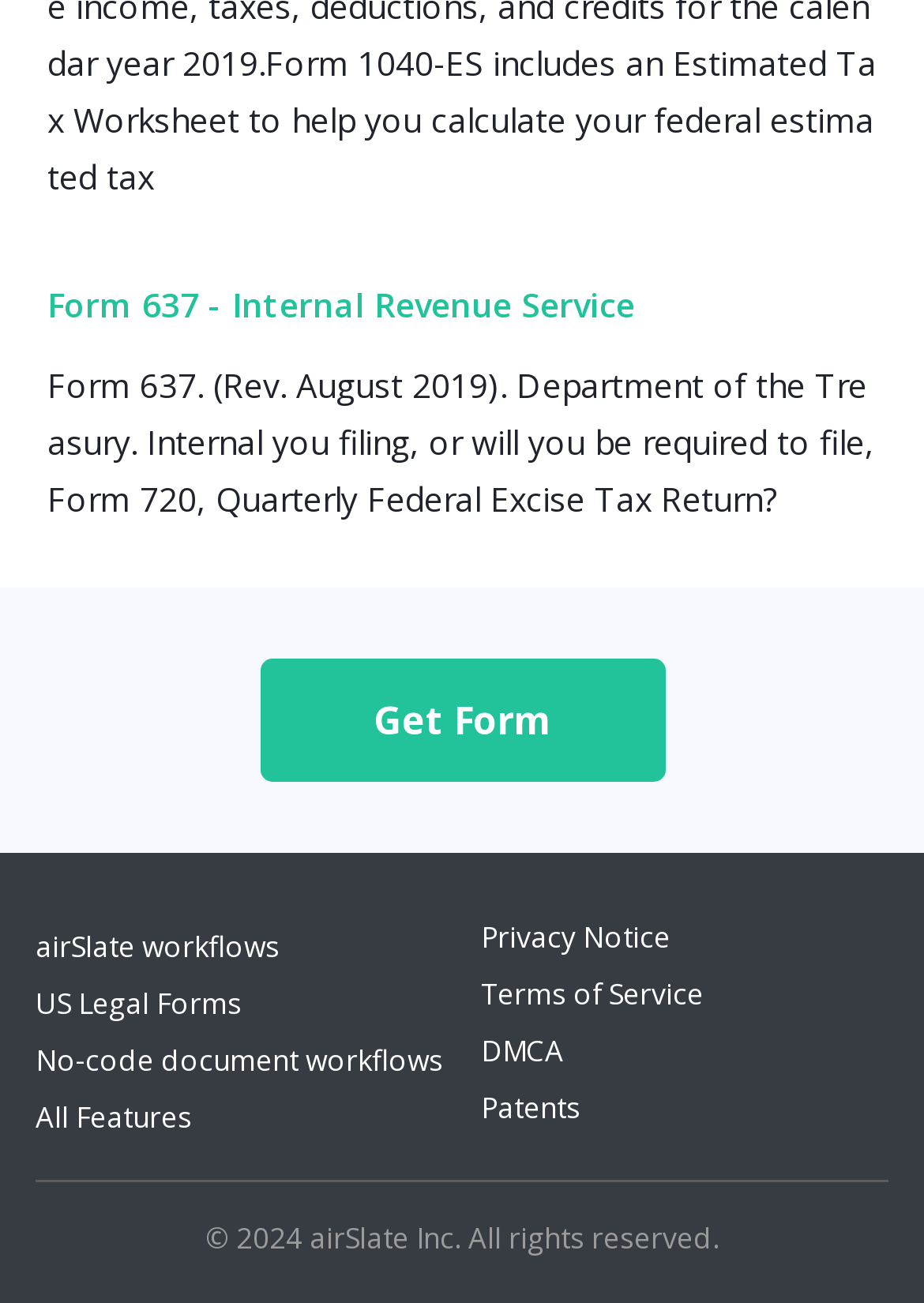Please find the bounding box coordinates of the element that must be clicked to perform the given instruction: "Read the Privacy Notice". The coordinates should be four float numbers from 0 to 1, i.e., [left, top, right, bottom].

[0.521, 0.704, 0.726, 0.735]